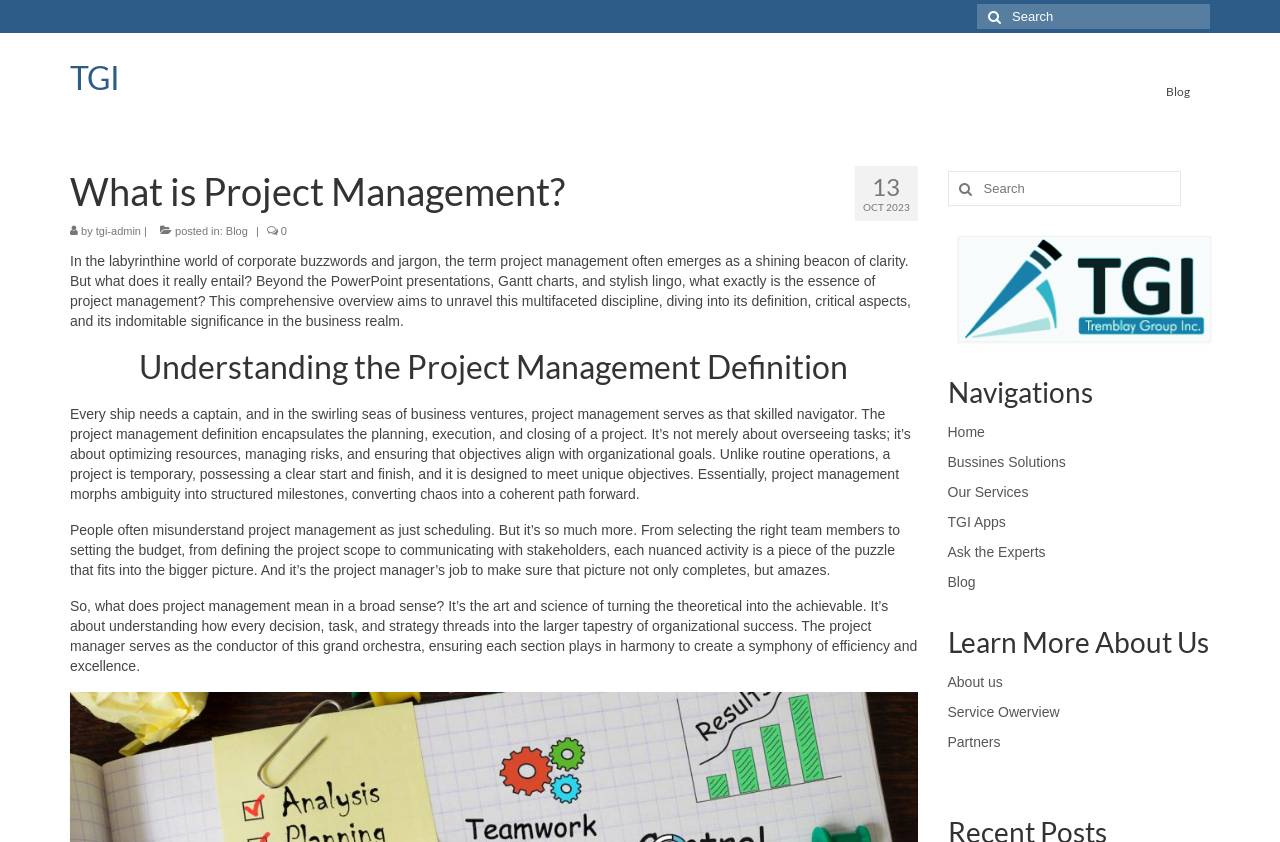Explain in detail what is displayed on the webpage.

This webpage is about project management, with the title "What is Project Management?" at the top. The page has a search bar at the top right corner, with a magnifying glass icon and a text box to input search queries. Below the title, there is a header section with links to "TGI" and "Blog", along with the date "OCT 2023" and the number "13".

The main content of the page is divided into sections, with headings and paragraphs of text. The first section has a heading "What is Project Management?" and a long paragraph that explains the concept of project management, its importance, and its role in business ventures. The text is written in a descriptive and explanatory style, with metaphors and analogies used to illustrate the points being made.

The next section has a heading "Understanding the Project Management Definition" and another long paragraph that delves deeper into the definition and scope of project management. This section explains the planning, execution, and closing of a project, and how project management involves optimizing resources, managing risks, and ensuring that objectives align with organizational goals.

The third section has a heading that is not explicitly stated, but it appears to be a continuation of the discussion on project management. This section has three paragraphs of text that explain the nuances of project management, its role in turning theoretical ideas into achievable goals, and the importance of the project manager in ensuring the success of a project.

At the bottom right corner of the page, there is a navigation section with links to "Home", "Business Solutions", "Our Services", "TGI Apps", "Ask the Experts", "Blog", and "Learn More About Us". This section also has links to "About us", "Service Overview", and "Partners".